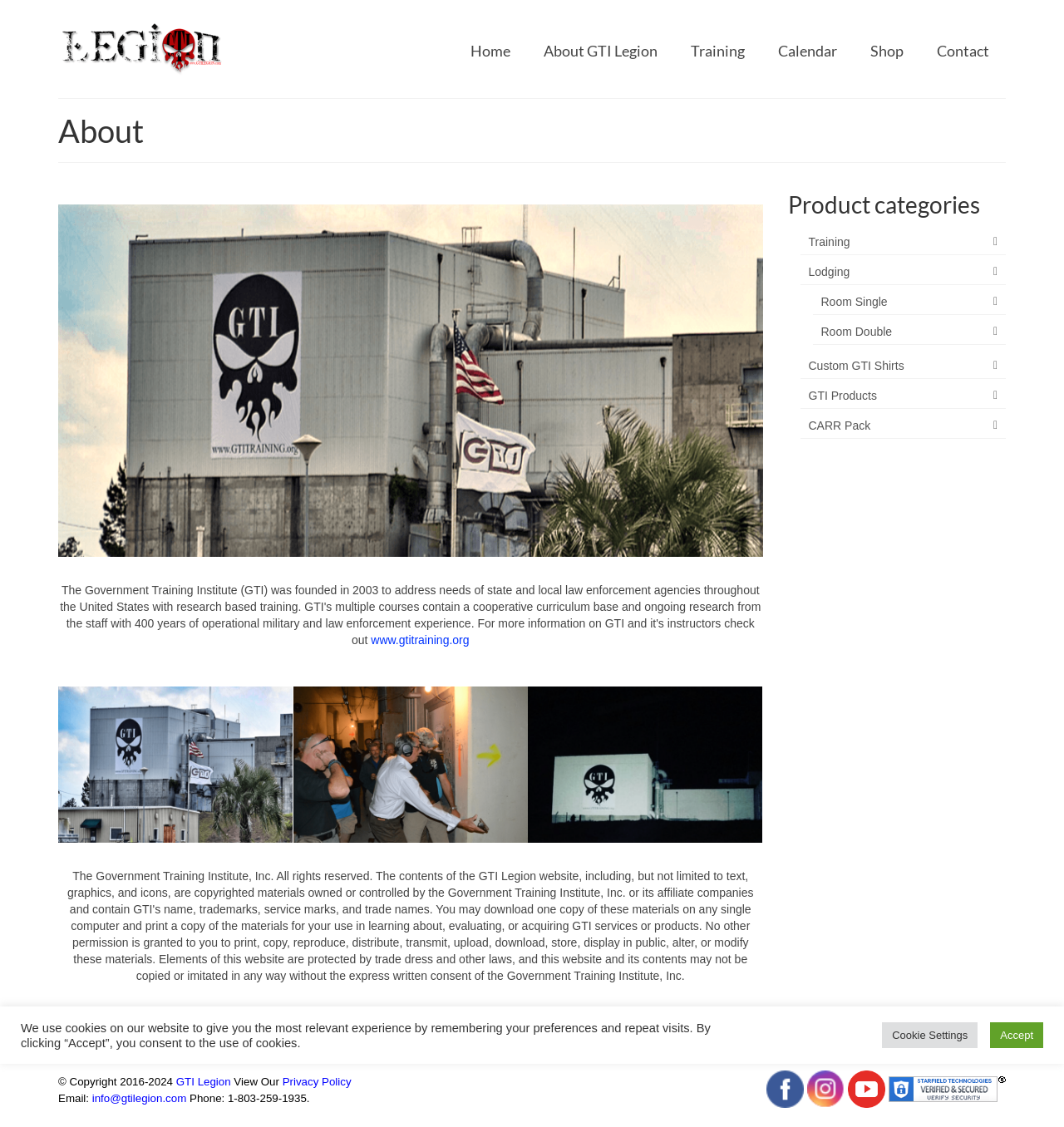Please provide a comprehensive answer to the question based on the screenshot: What social media platforms is GTI Legion on?

The social media platforms that GTI Legion is on can be found at the bottom of the webpage, where it provides links to 'GTI Legion on Facebook', 'GTI Legion on Instagram', and 'GTI Legion on YouTube'.